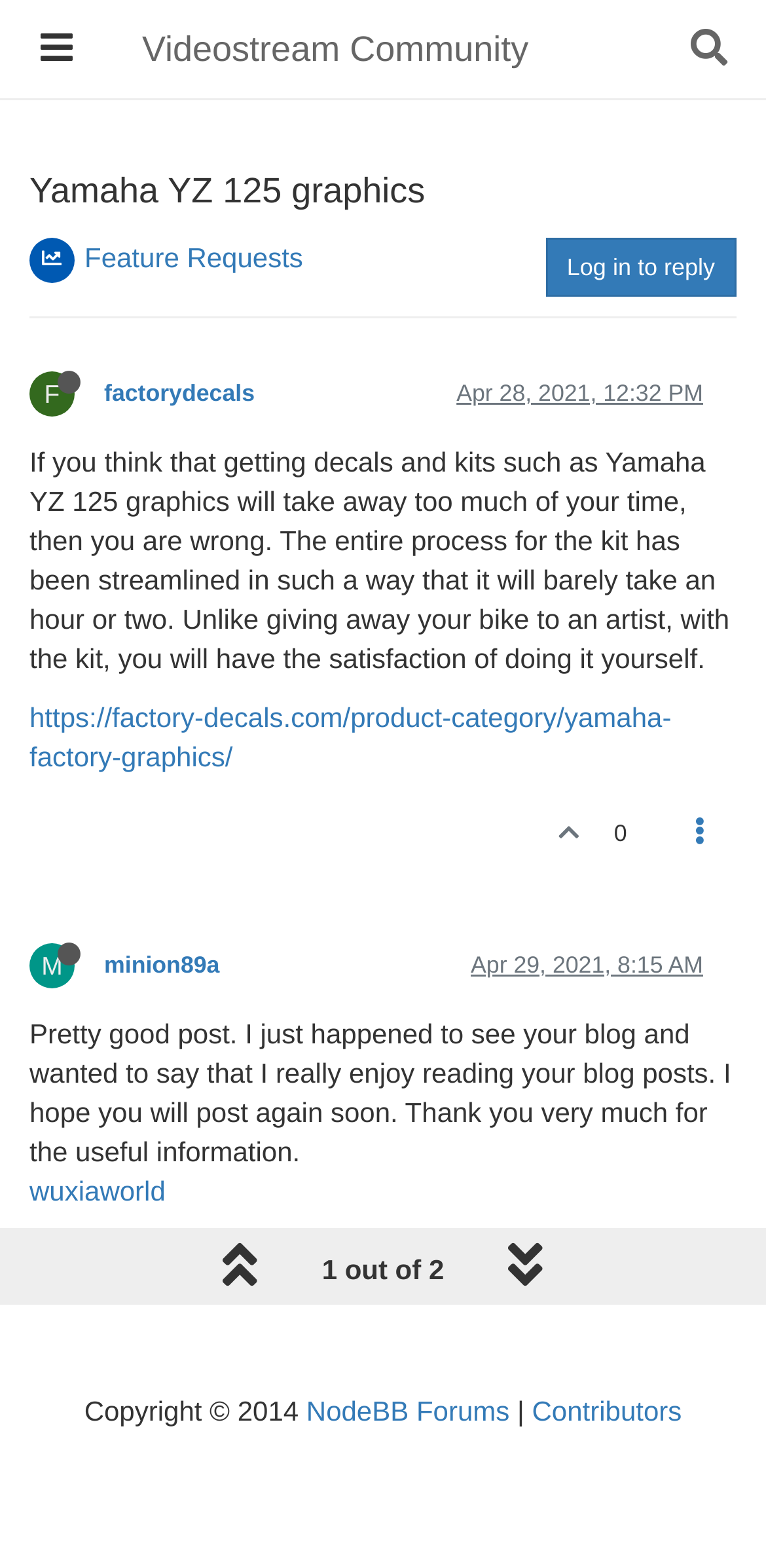Provide a one-word or brief phrase answer to the question:
What is the topic of the discussion?

Yamaha YZ 125 graphics